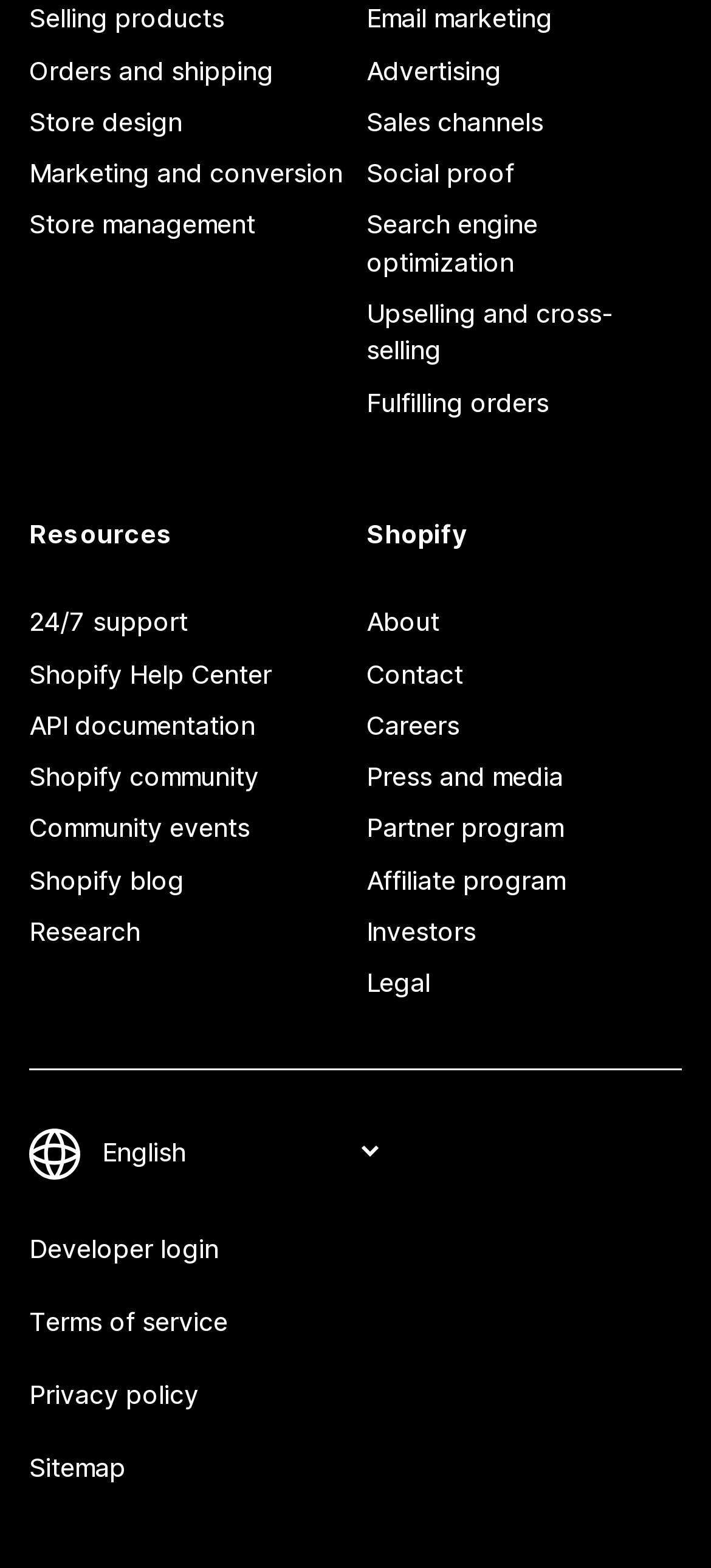Locate the bounding box coordinates of the element you need to click to accomplish the task described by this instruction: "Get 24/7 support".

[0.041, 0.38, 0.485, 0.413]